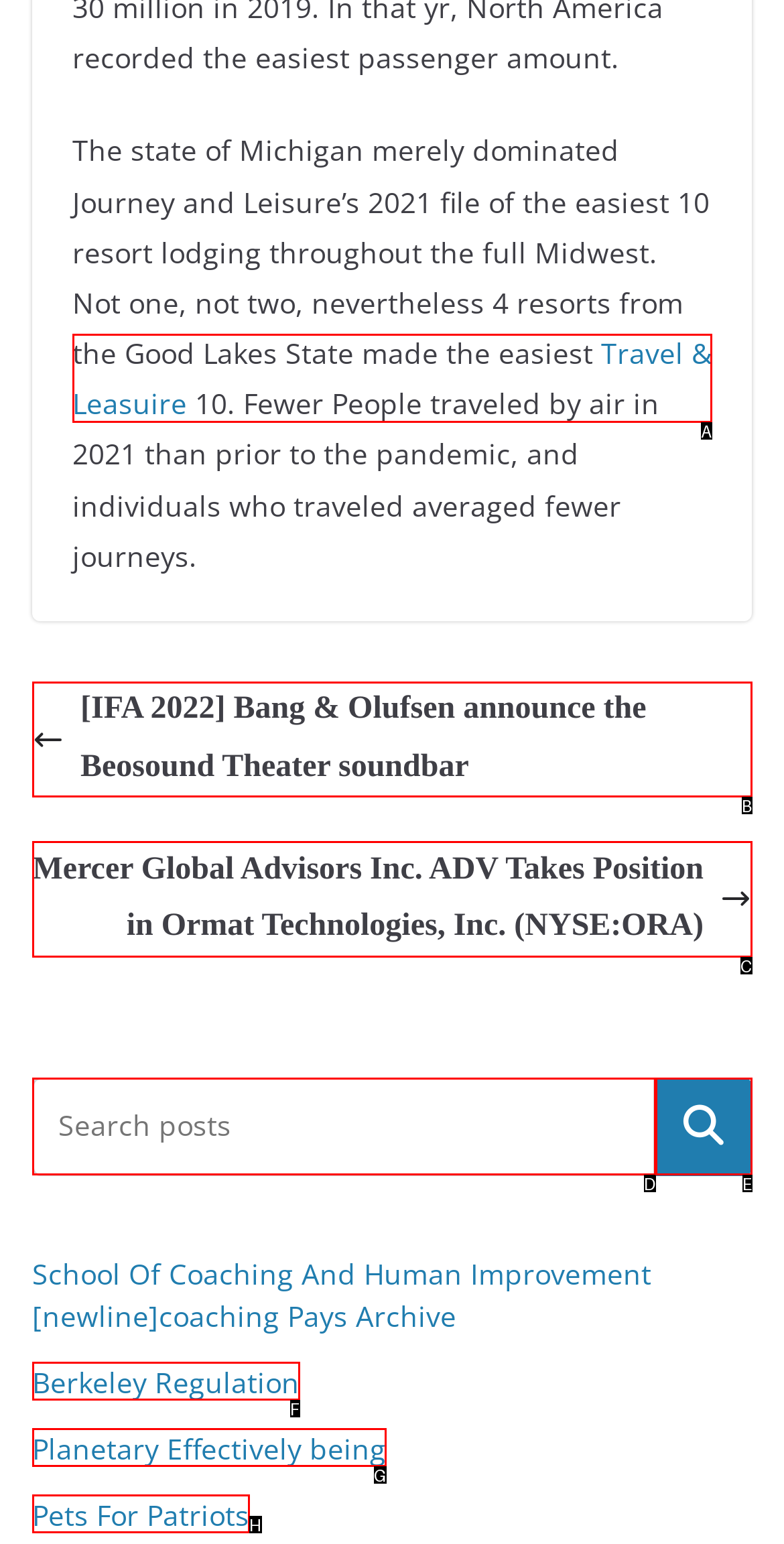Choose the option that aligns with the description: Search
Respond with the letter of the chosen option directly.

E